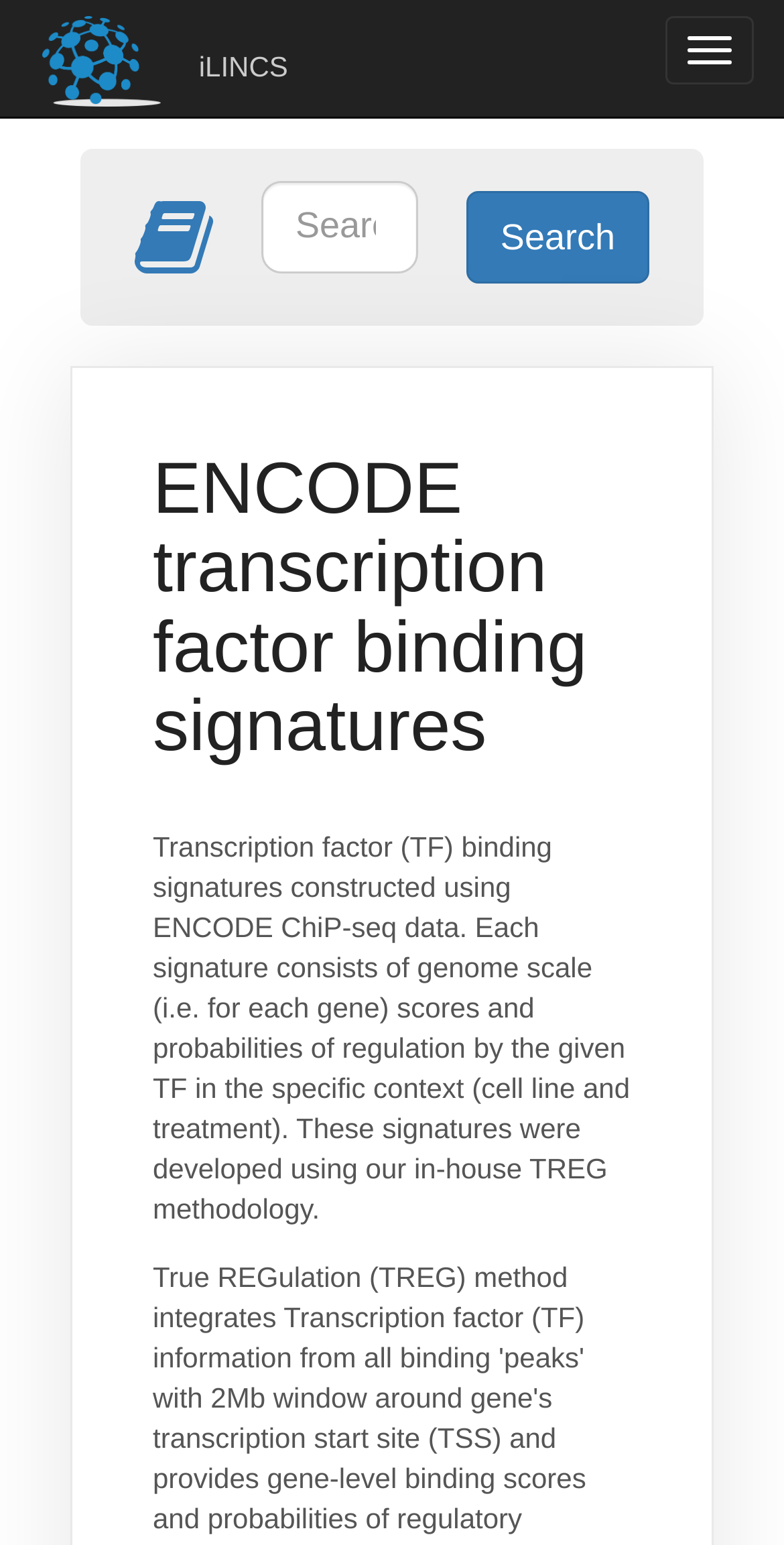Answer the following query with a single word or phrase:
What is the function of the button with a magnifying glass icon?

Search